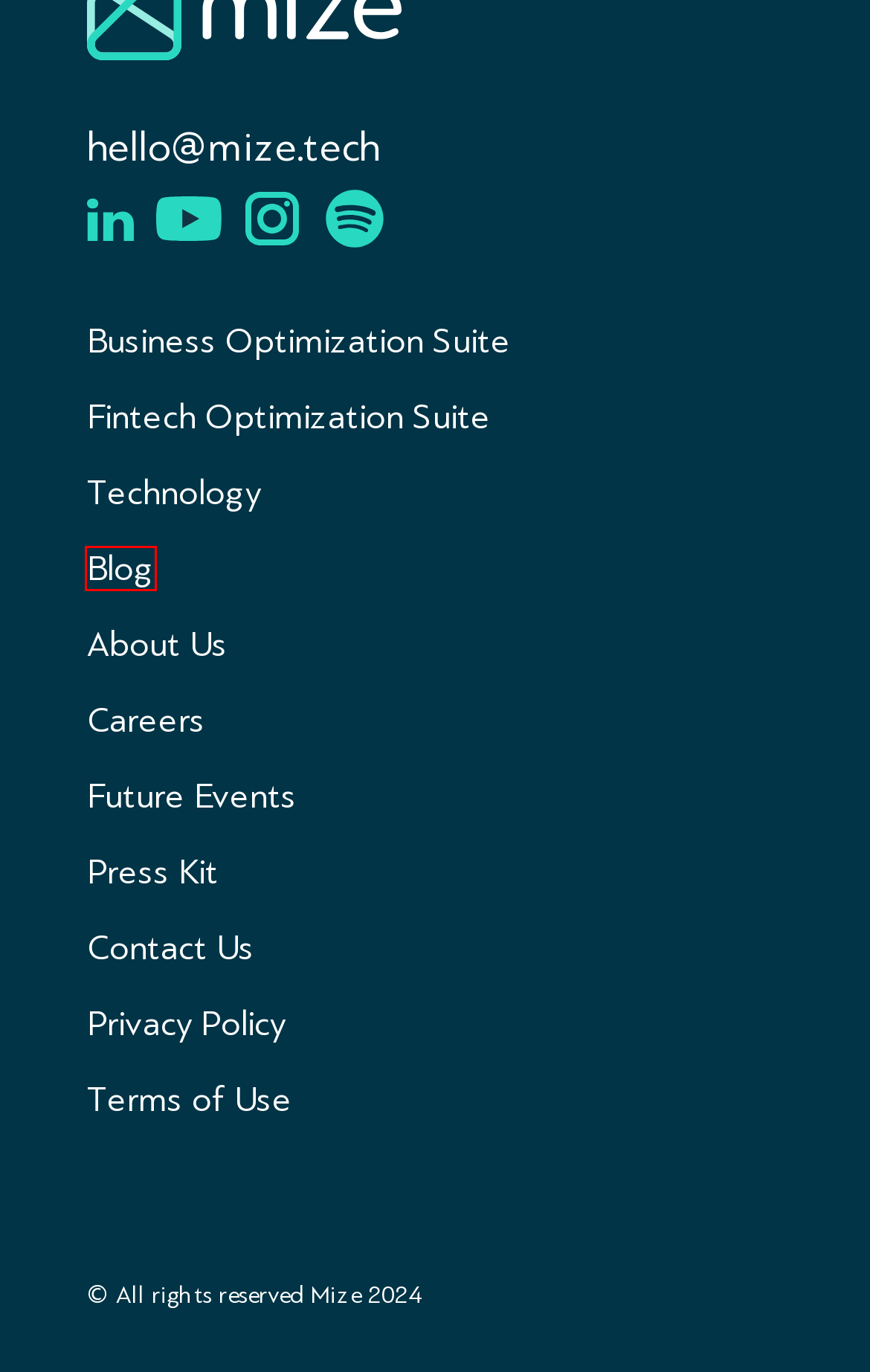With the provided webpage screenshot containing a red bounding box around a UI element, determine which description best matches the new webpage that appears after clicking the selected element. The choices are:
A. Terms of Use - Mize
B. Careers - Mize
C. Mize Blog
D. Privacy Policy - Mize
E. Optimize Your Travel Business with Mize
F. Meet us at Upcoming Global Travel Events - Mize
G. Discover the Story of Mize where Fintech Meets Travel Innovation
H. Revolutionizing the Future of Travel With Fintech-Based Products - Mize

C